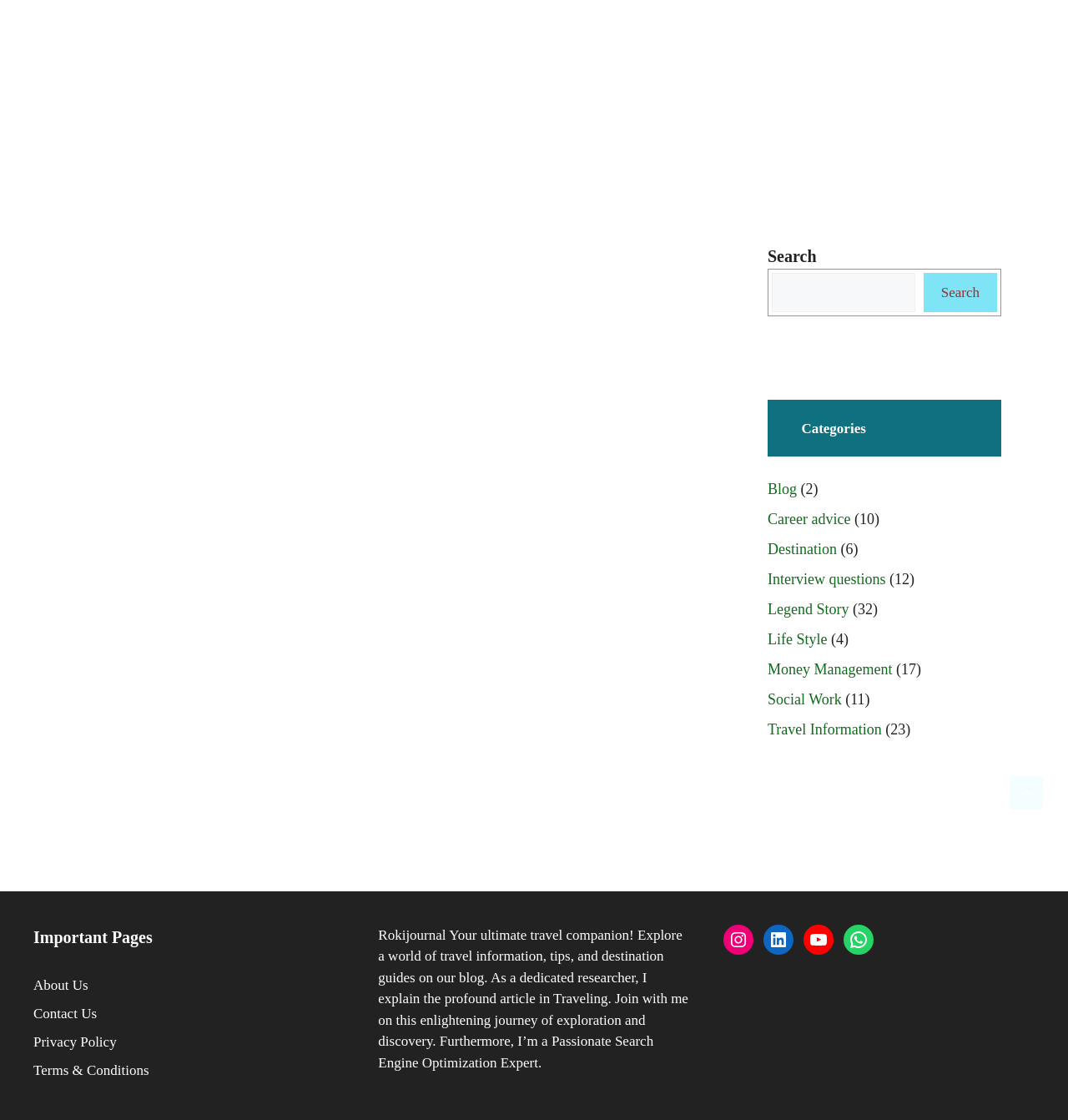Find the bounding box coordinates of the clickable element required to execute the following instruction: "Go to About Us page". Provide the coordinates as four float numbers between 0 and 1, i.e., [left, top, right, bottom].

[0.031, 0.872, 0.083, 0.887]